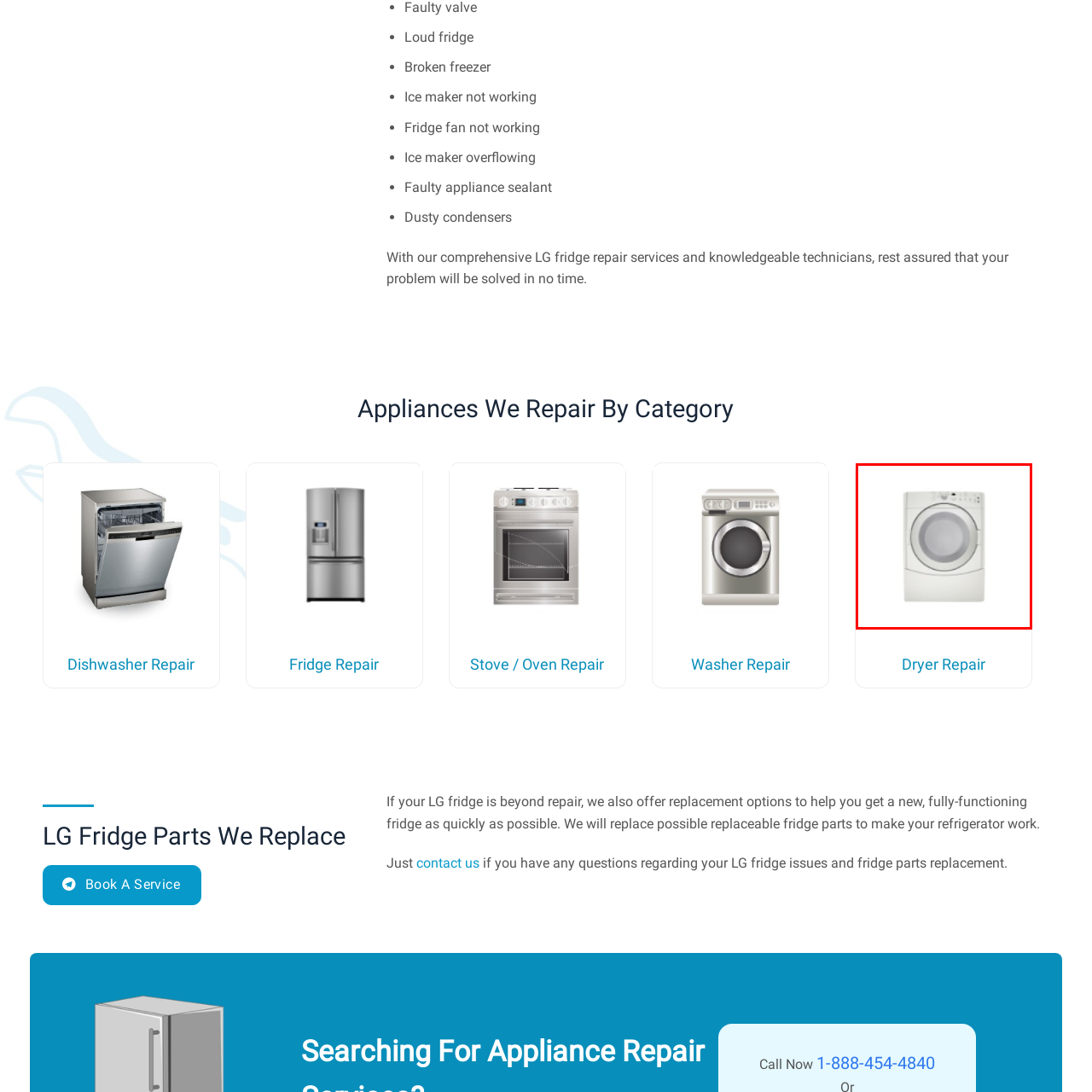Observe the content inside the red rectangle, Where is the control panel located? 
Give your answer in just one word or phrase.

At the top